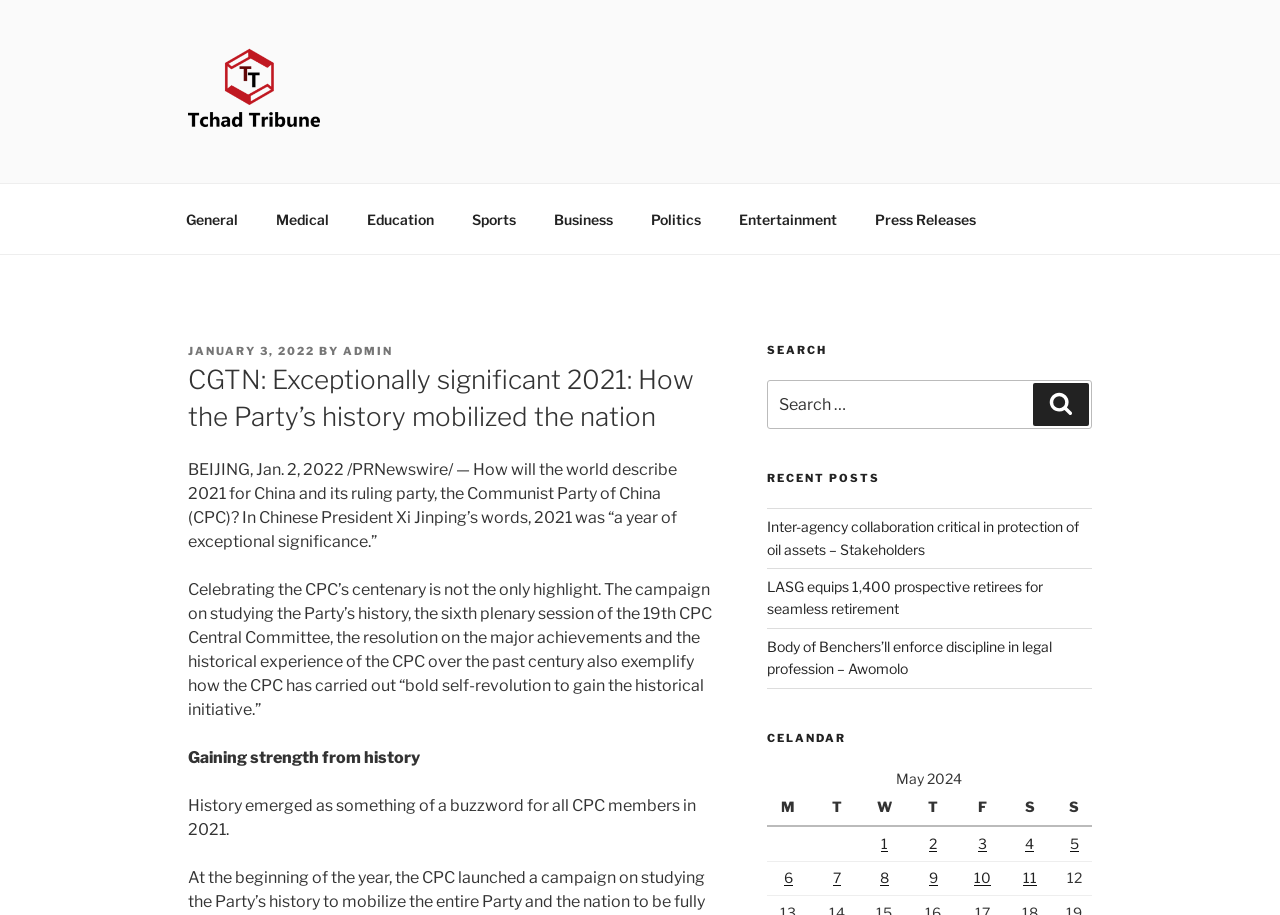Describe all significant elements and features of the webpage.

The webpage is a news article page from Tchad Tribune, with a title "CGTN: Exceptionally significant 2021: How the Party’s history mobilized the nation". At the top, there is a logo and a link to Tchad Tribune, accompanied by a navigation menu with various categories such as General, Medical, Education, Sports, Business, Politics, Entertainment, and Press Releases.

Below the navigation menu, there is a header section with a title "POSTED ON" followed by the date "JANUARY 3, 2022" and the author "ADMIN". The main article title "CGTN: Exceptionally significant 2021: How the Party’s history mobilized the nation" is displayed prominently.

The article content is divided into several paragraphs, with the first paragraph describing how 2021 was a significant year for China and its ruling party, the Communist Party of China (CPC). The subsequent paragraphs discuss the CPC's centenary celebration, the campaign on studying the Party's history, and how the CPC has carried out "bold self-revolution to gain the historical initiative."

On the right side of the page, there is a search bar with a heading "SEARCH" and a button to submit the search query. Below the search bar, there is a section titled "RECENT POSTS" with a list of links to recent news articles.

Further down the page, there is a calendar section titled "CALENDAR" with a table displaying dates and corresponding news posts. Each date has a link to a news article published on that day.

Overall, the webpage is a news article page with a focus on Chinese politics and history, featuring a prominent article title, navigation menu, search bar, and recent posts and calendar sections.